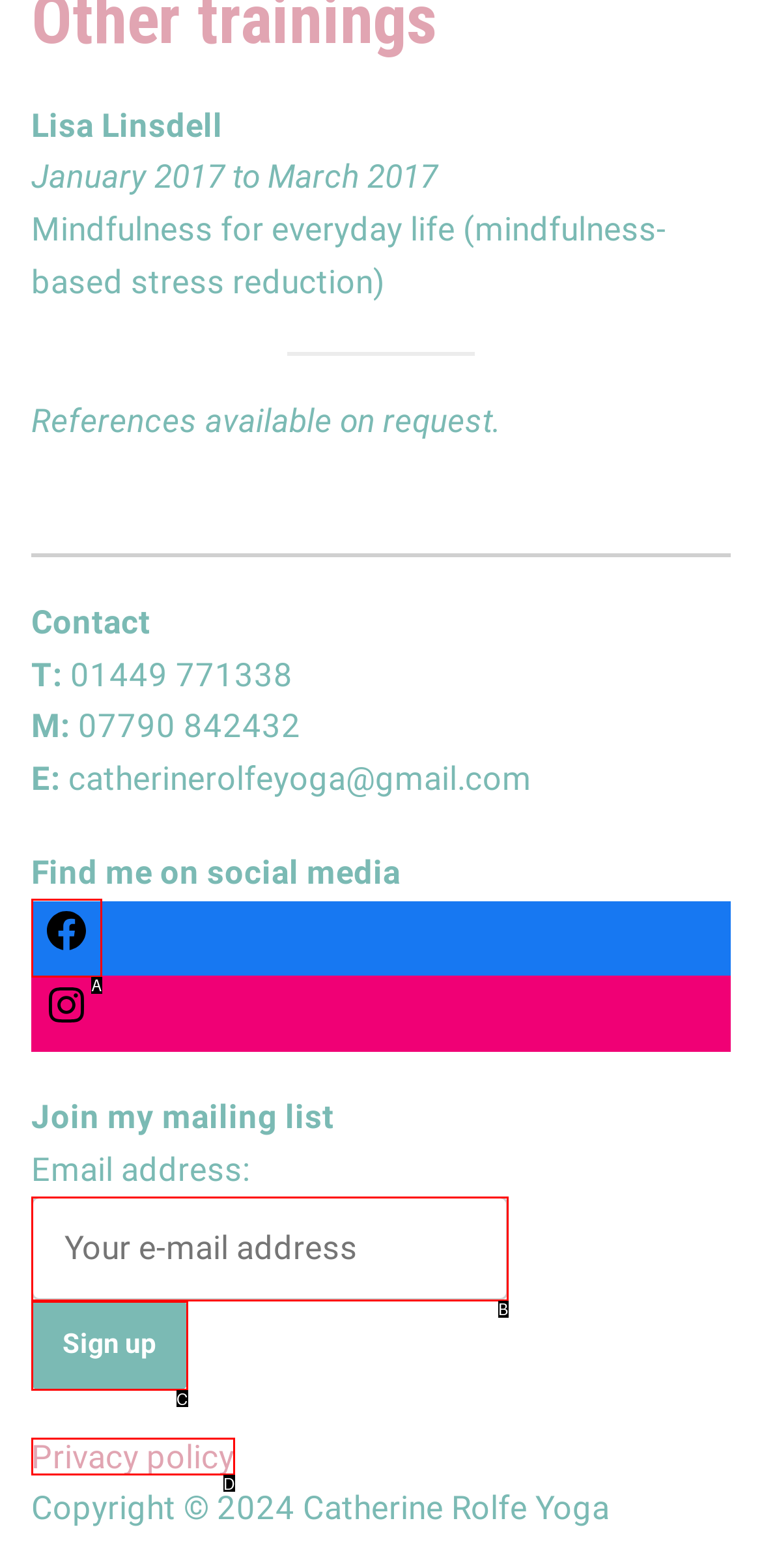Identify the HTML element that best fits the description: Privacy policy. Respond with the letter of the corresponding element.

D